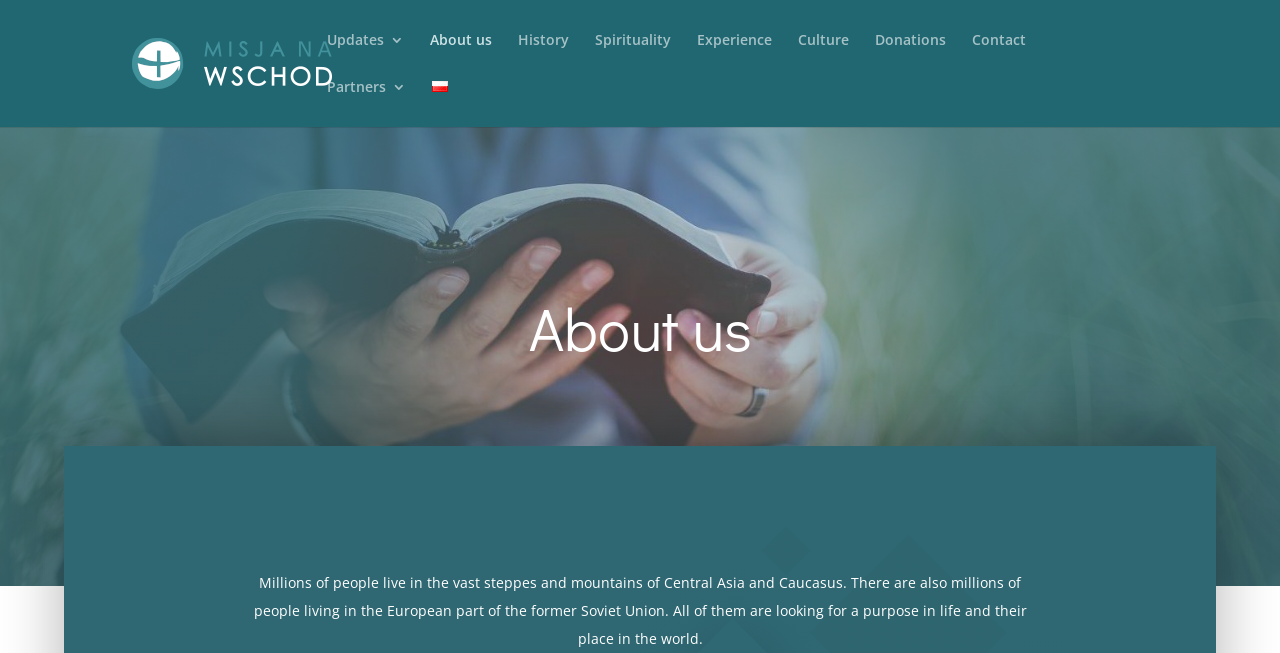Please find the bounding box coordinates of the clickable region needed to complete the following instruction: "Click the Misja na Wschód link". The bounding box coordinates must consist of four float numbers between 0 and 1, i.e., [left, top, right, bottom].

[0.103, 0.08, 0.259, 0.109]